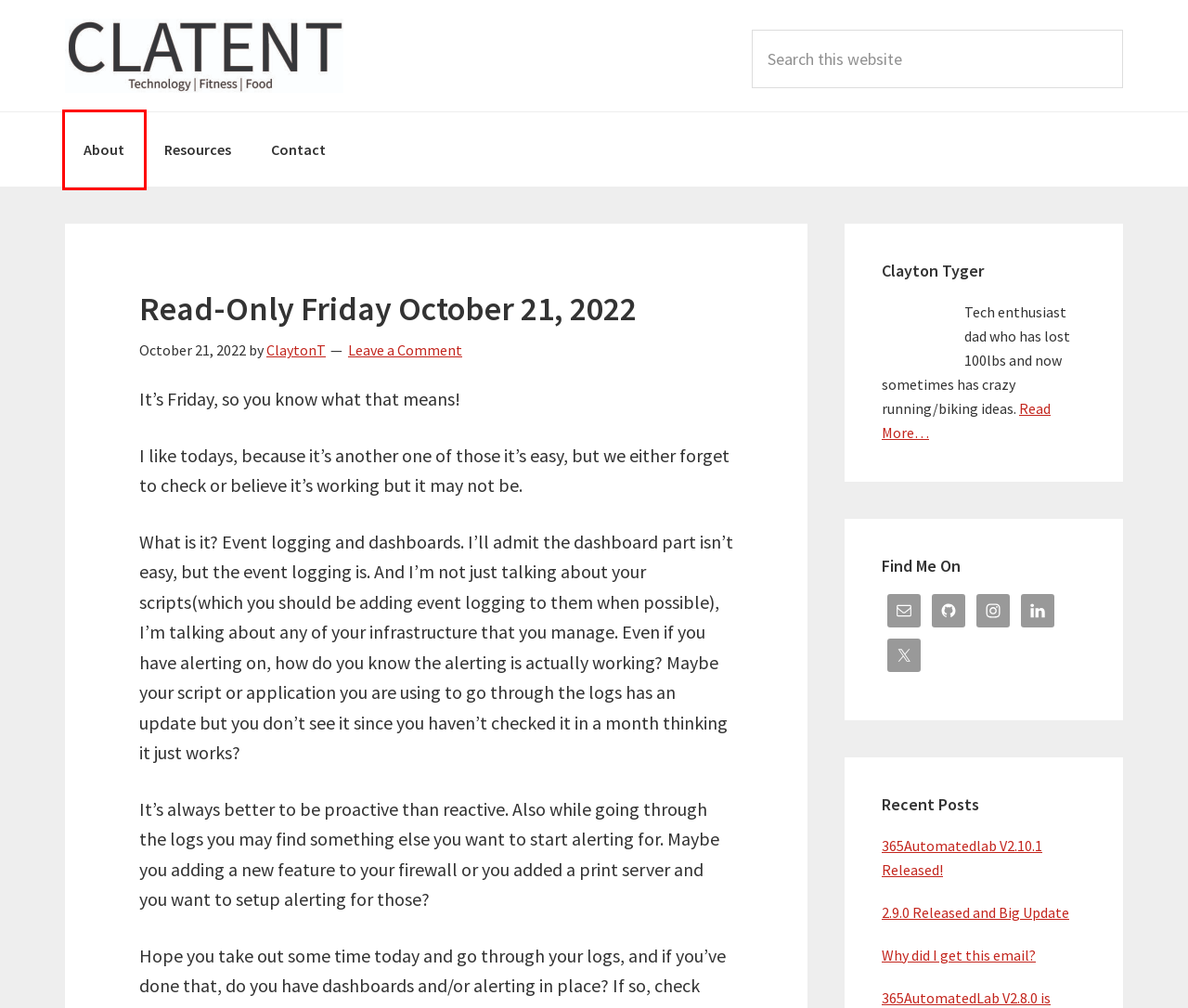You are provided with a screenshot of a webpage that includes a red rectangle bounding box. Please choose the most appropriate webpage description that matches the new webpage after clicking the element within the red bounding box. Here are the candidates:
A. About
B. Why did I get this email?
C. AD
D. 365Automatedlab V2.10.0 Released!
E. 2.9.0 Released and Big Update
F. ClaytonT
G. Resources
H. Contact

A